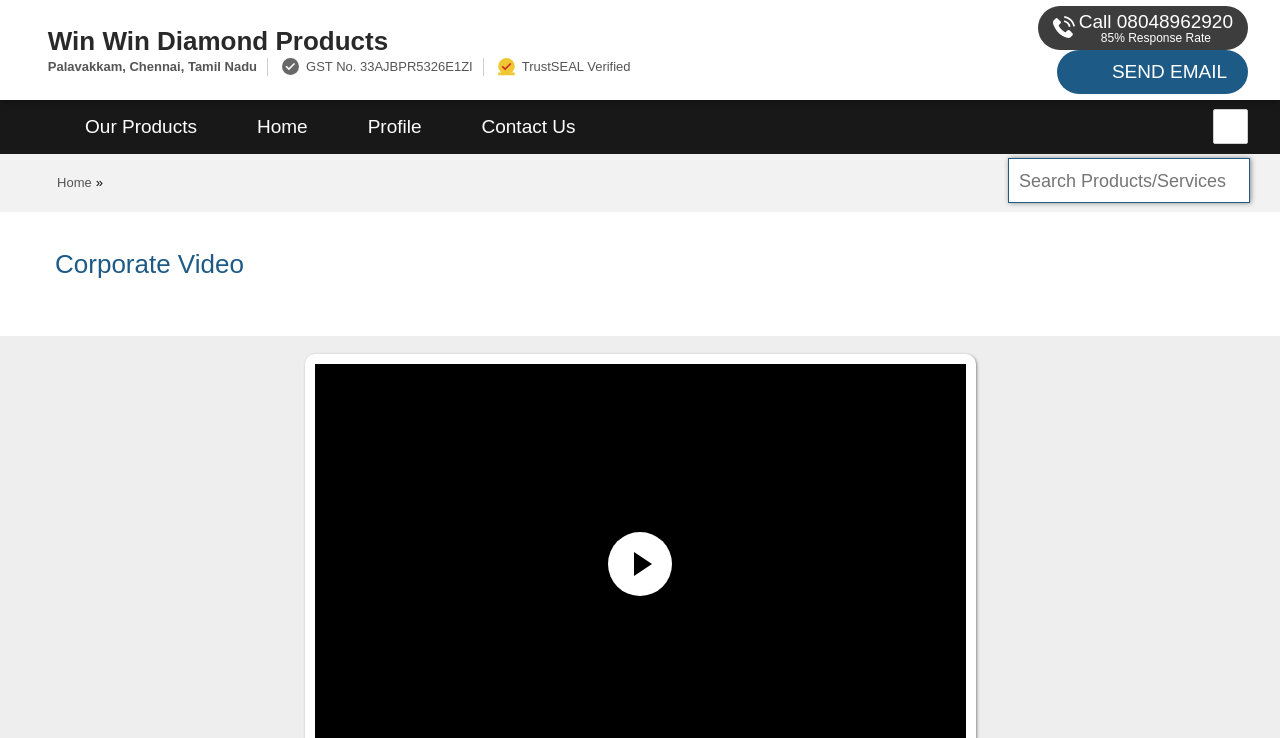Show the bounding box coordinates of the element that should be clicked to complete the task: "View the Corporate Video".

[0.043, 0.341, 0.957, 0.374]